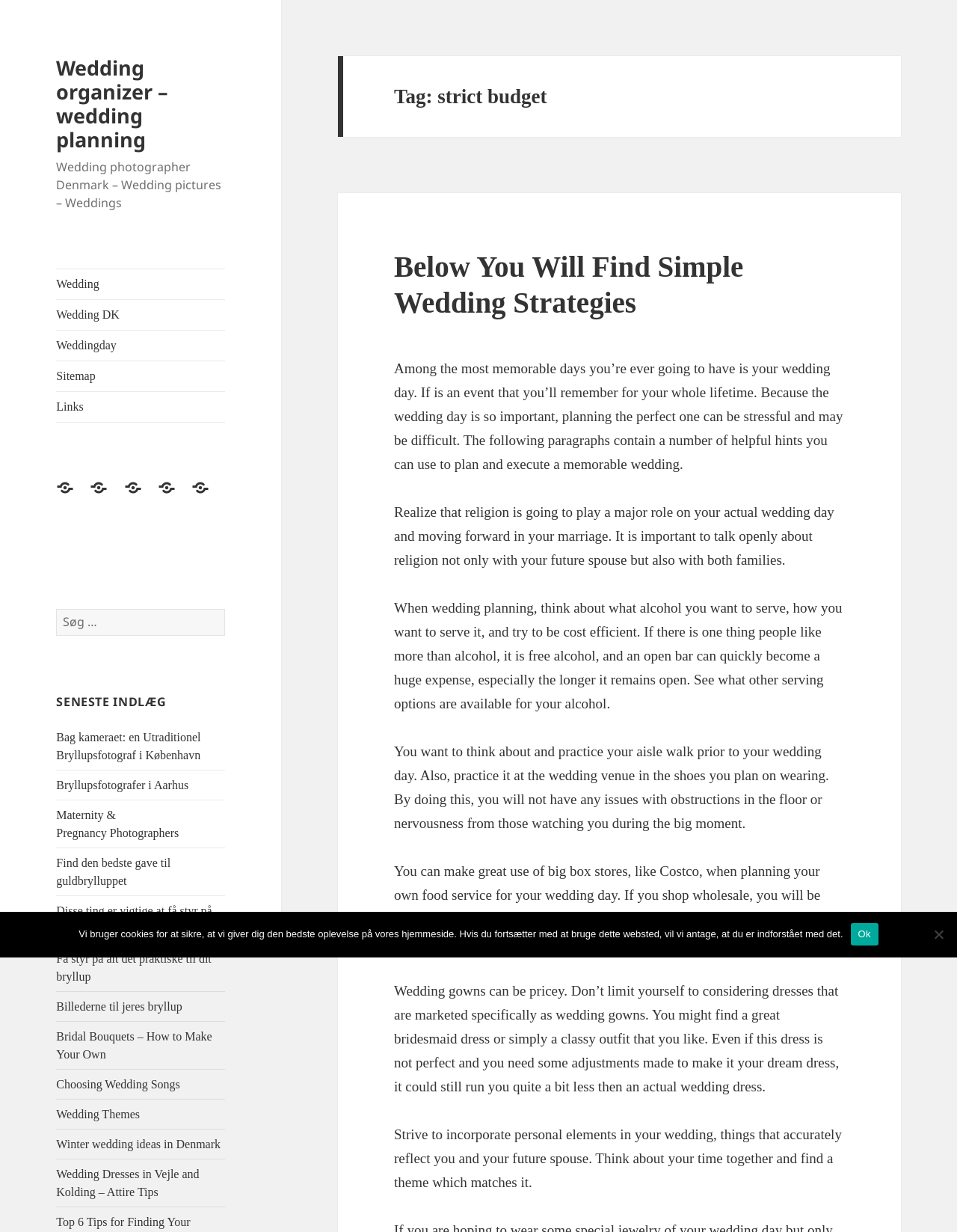Given the content of the image, can you provide a detailed answer to the question?
What is the purpose of the search box?

I determined the answer by looking at the search box and its associated elements. The search box has a placeholder text 'Søg efter:' which means 'Search for:' in English, and a button with the text 'SØG' which means 'Search' in English. This suggests that the purpose of the search box is to search the website.